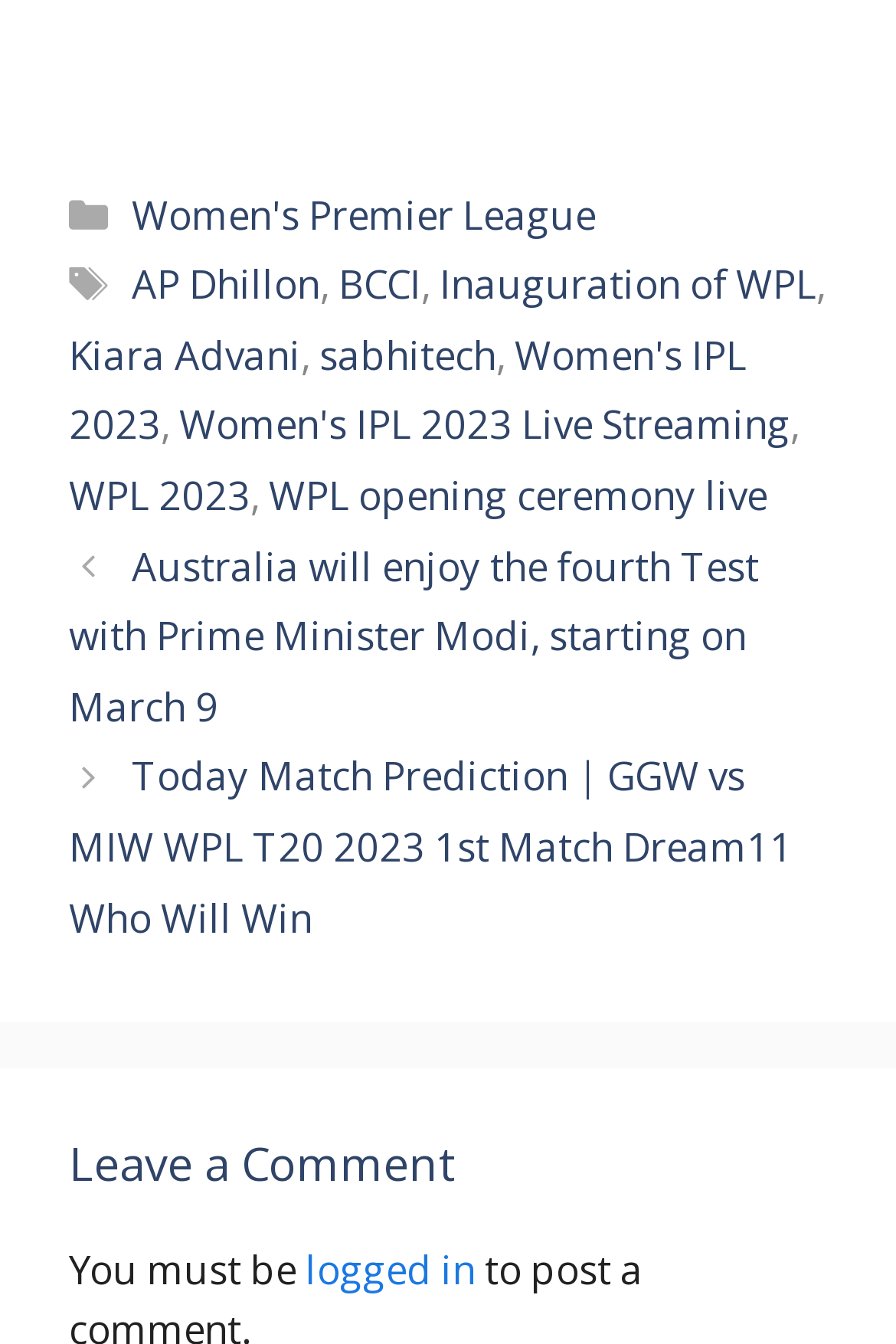Determine the bounding box coordinates of the area to click in order to meet this instruction: "Click on the 'logged in' link".

[0.341, 0.925, 0.531, 0.964]